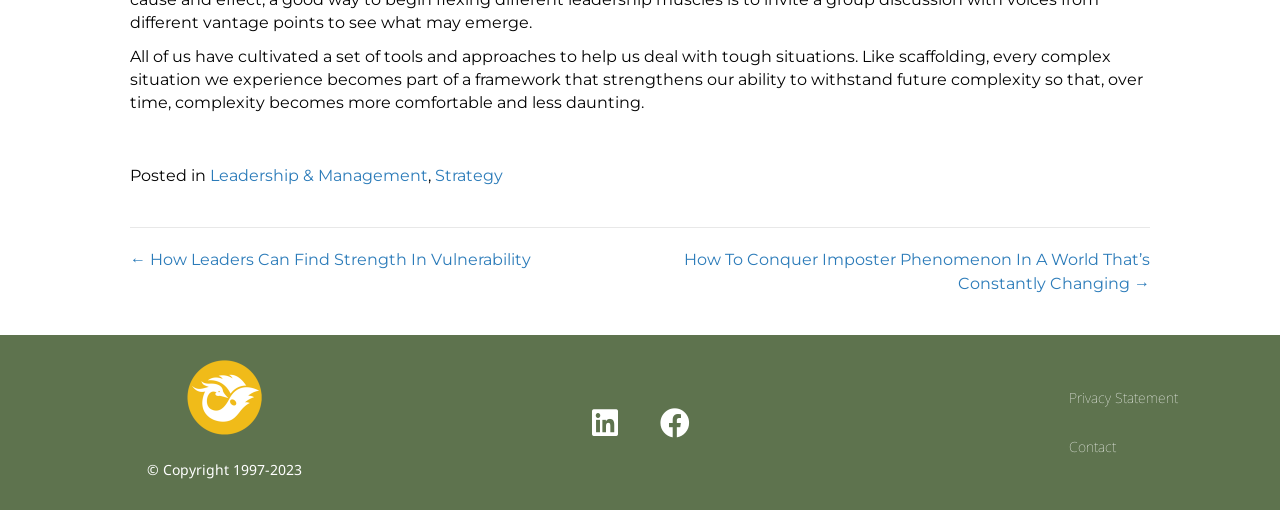Provide a brief response to the question using a single word or phrase: 
What are the options available in the menu?

Privacy Statement and Contact